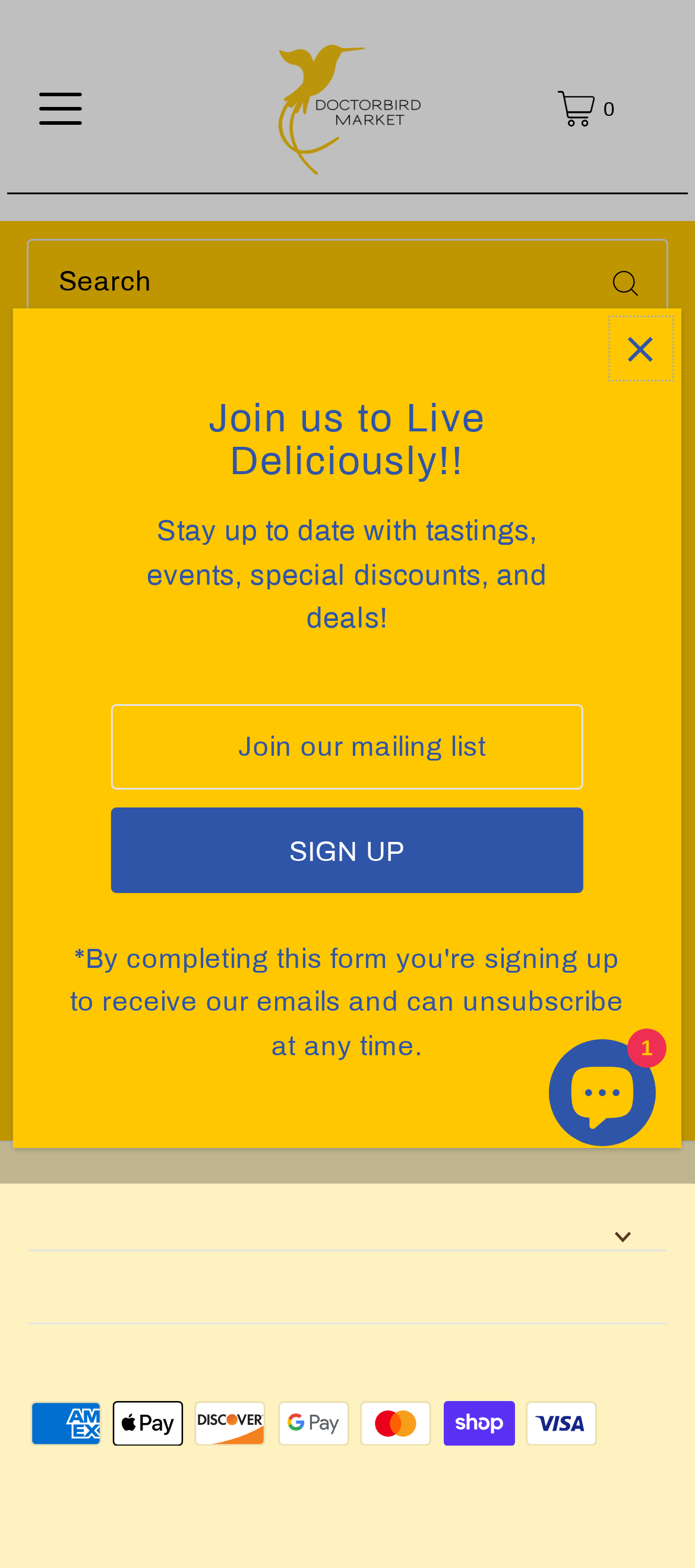Please locate the bounding box coordinates for the element that should be clicked to achieve the following instruction: "Chat window". Ensure the coordinates are given as four float numbers between 0 and 1, i.e., [left, top, right, bottom].

[0.79, 0.663, 0.944, 0.731]